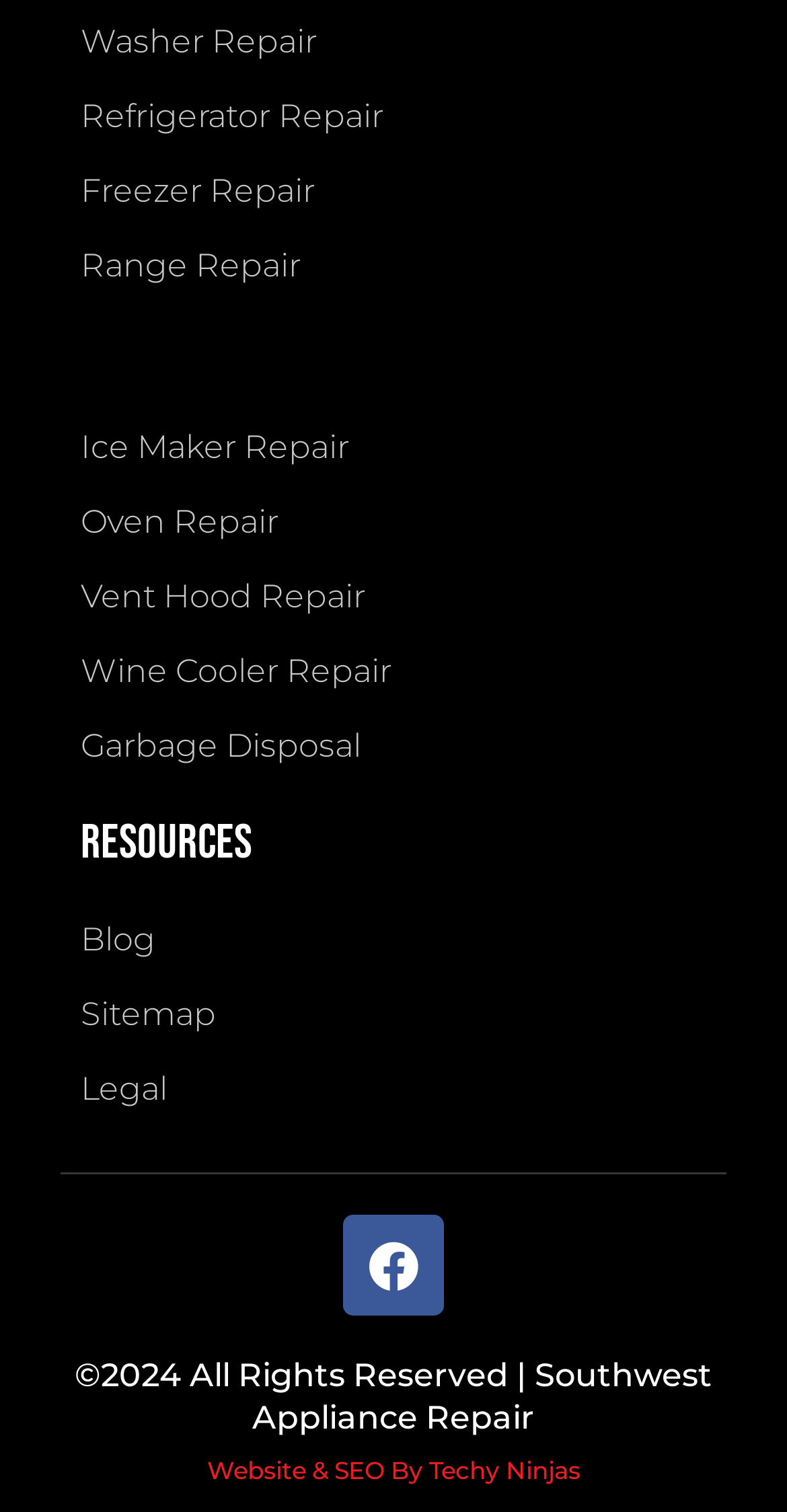Please pinpoint the bounding box coordinates for the region I should click to adhere to this instruction: "Check Garbage Disposal".

[0.103, 0.473, 0.897, 0.515]